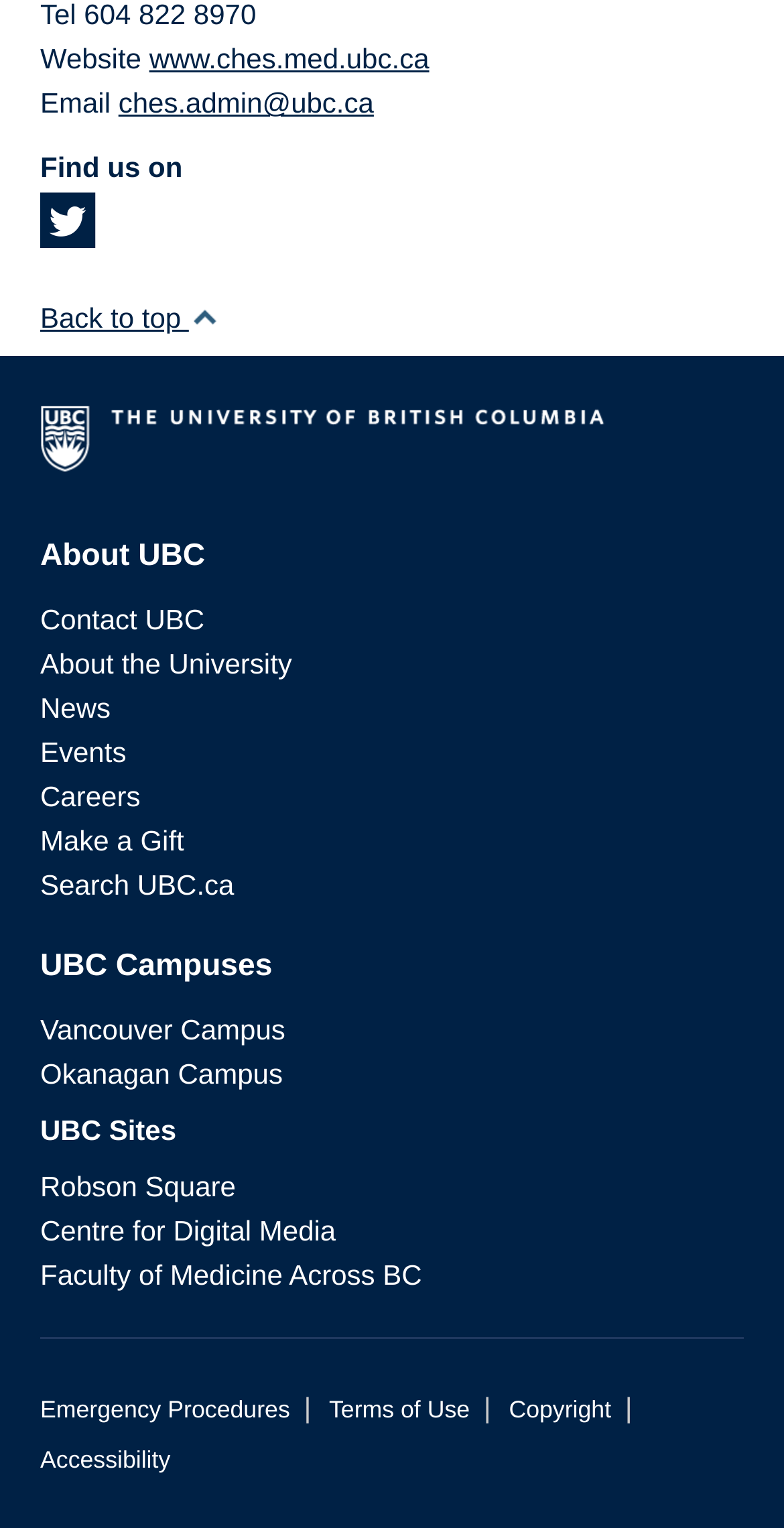Find the bounding box coordinates of the clickable area that will achieve the following instruction: "Click the 'Check Out' link".

None